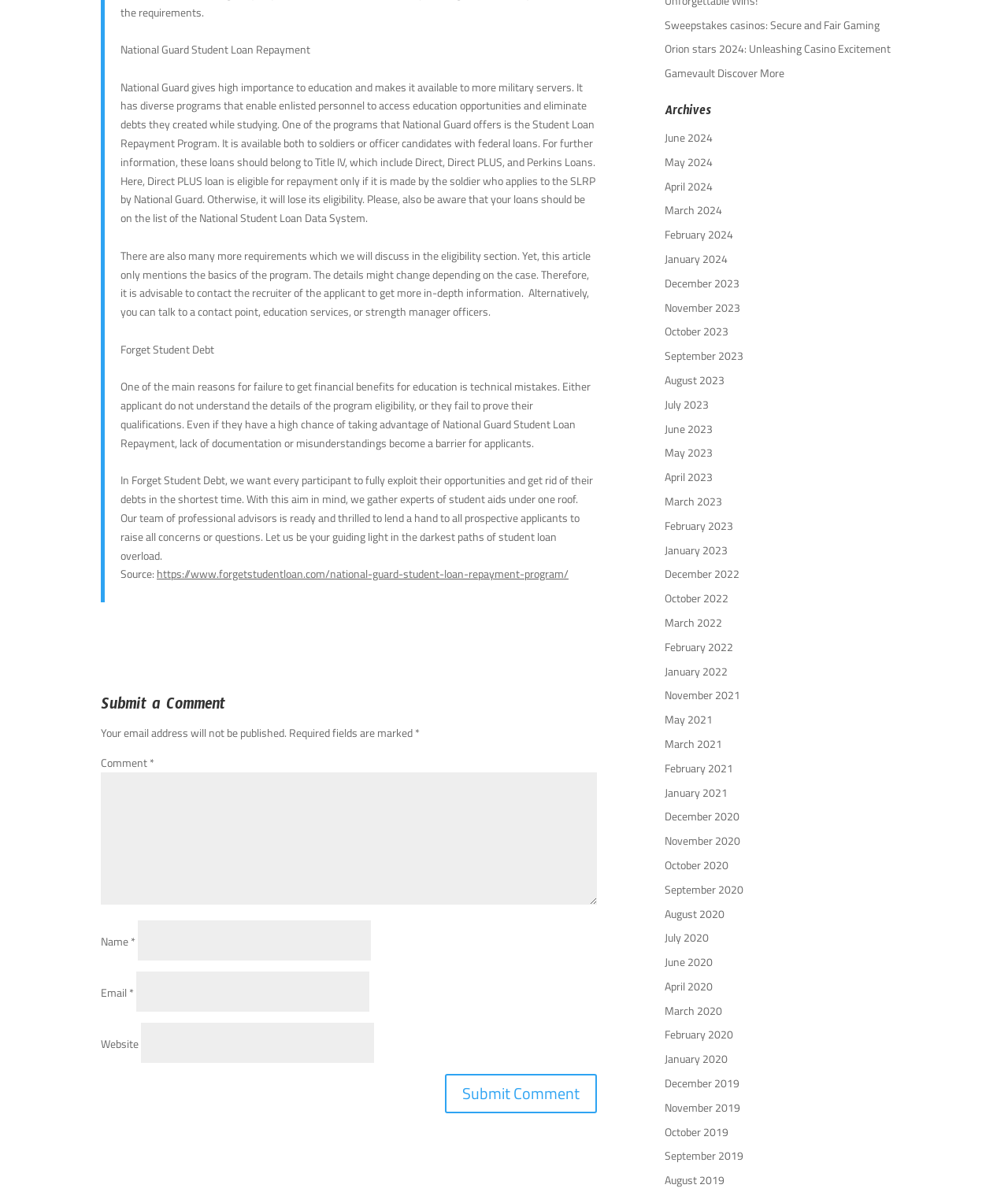Locate the bounding box coordinates of the area to click to fulfill this instruction: "Leave a website URL". The bounding box should be presented as four float numbers between 0 and 1, in the order [left, top, right, bottom].

[0.14, 0.858, 0.371, 0.892]